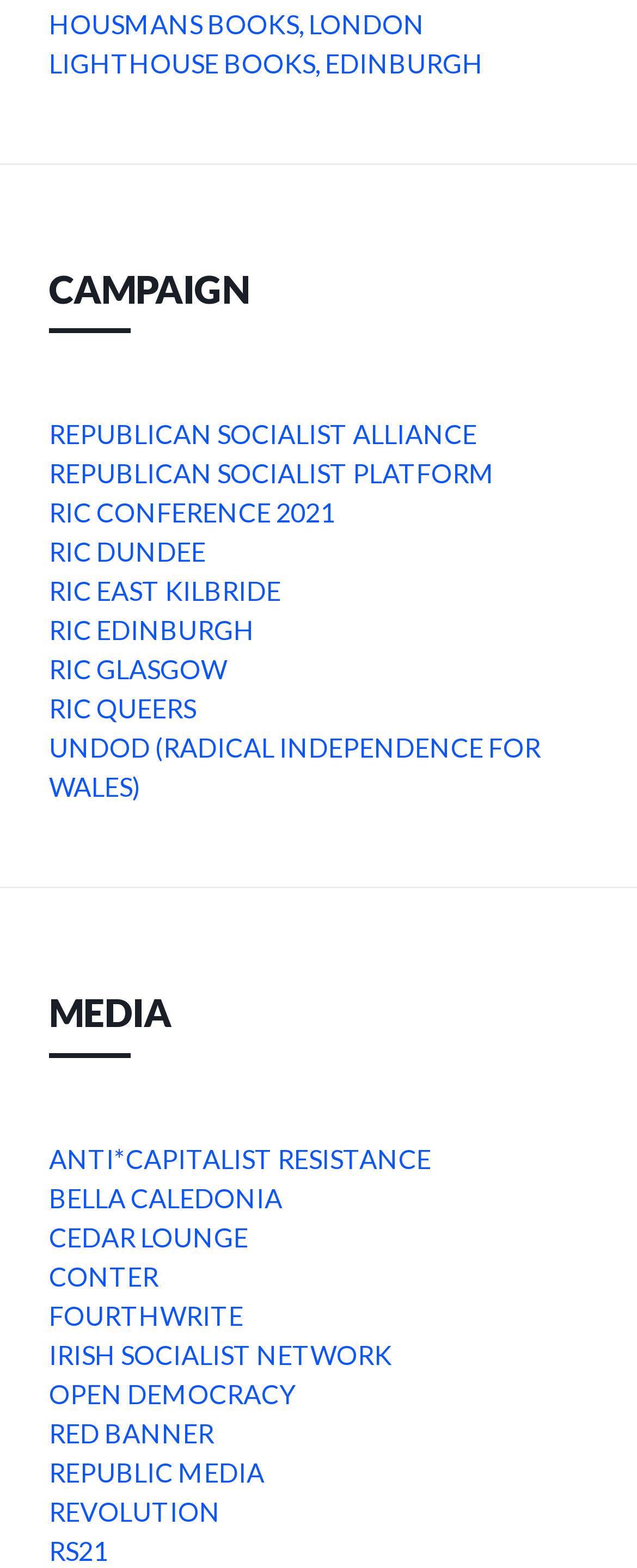Find the bounding box coordinates for the element that must be clicked to complete the instruction: "read about CAMPAIGN". The coordinates should be four float numbers between 0 and 1, indicated as [left, top, right, bottom].

[0.077, 0.157, 0.923, 0.213]